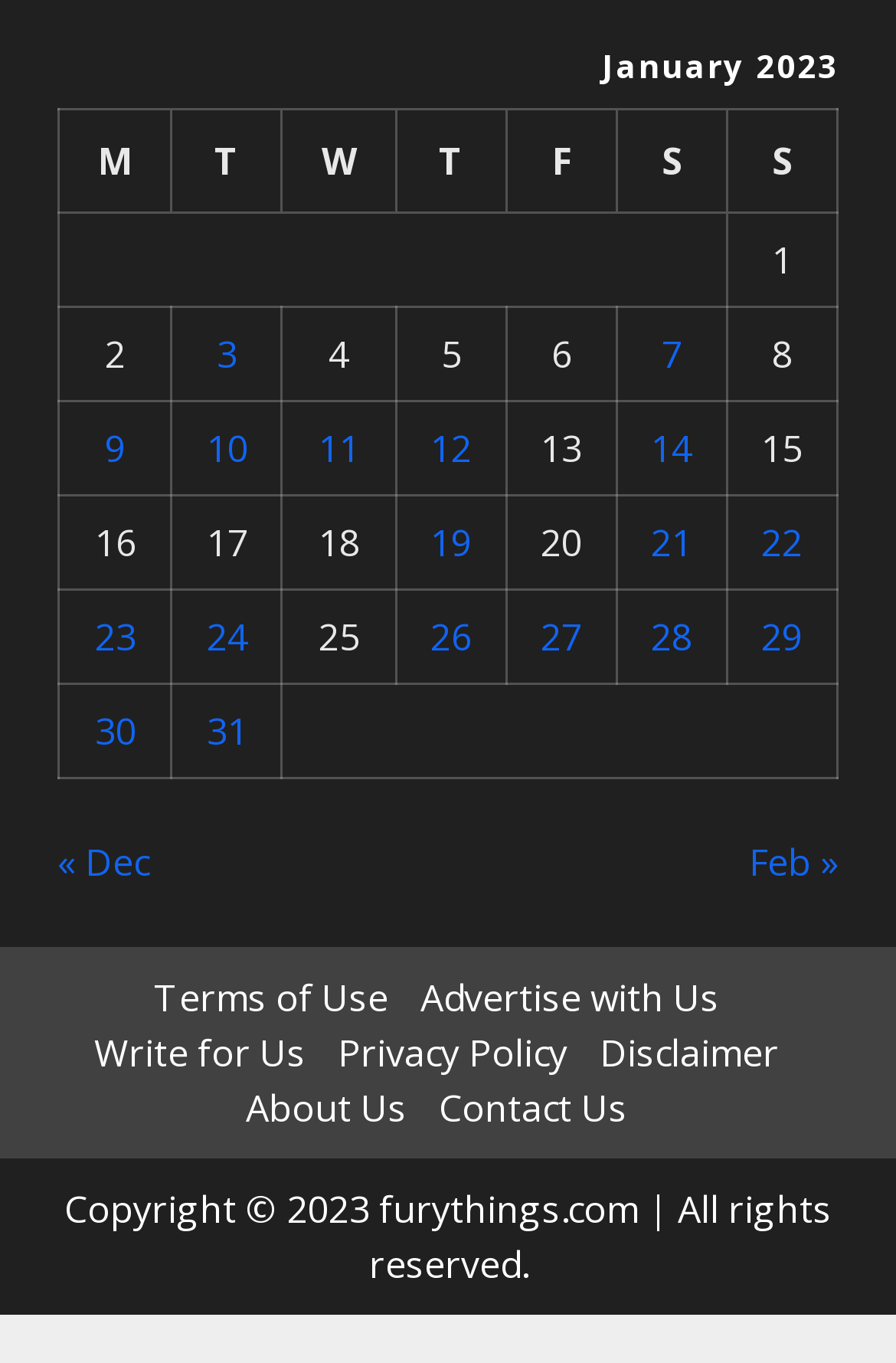Determine the bounding box coordinates for the area that needs to be clicked to fulfill this task: "View posts published on January 14, 2023". The coordinates must be given as four float numbers between 0 and 1, i.e., [left, top, right, bottom].

[0.727, 0.31, 0.773, 0.347]